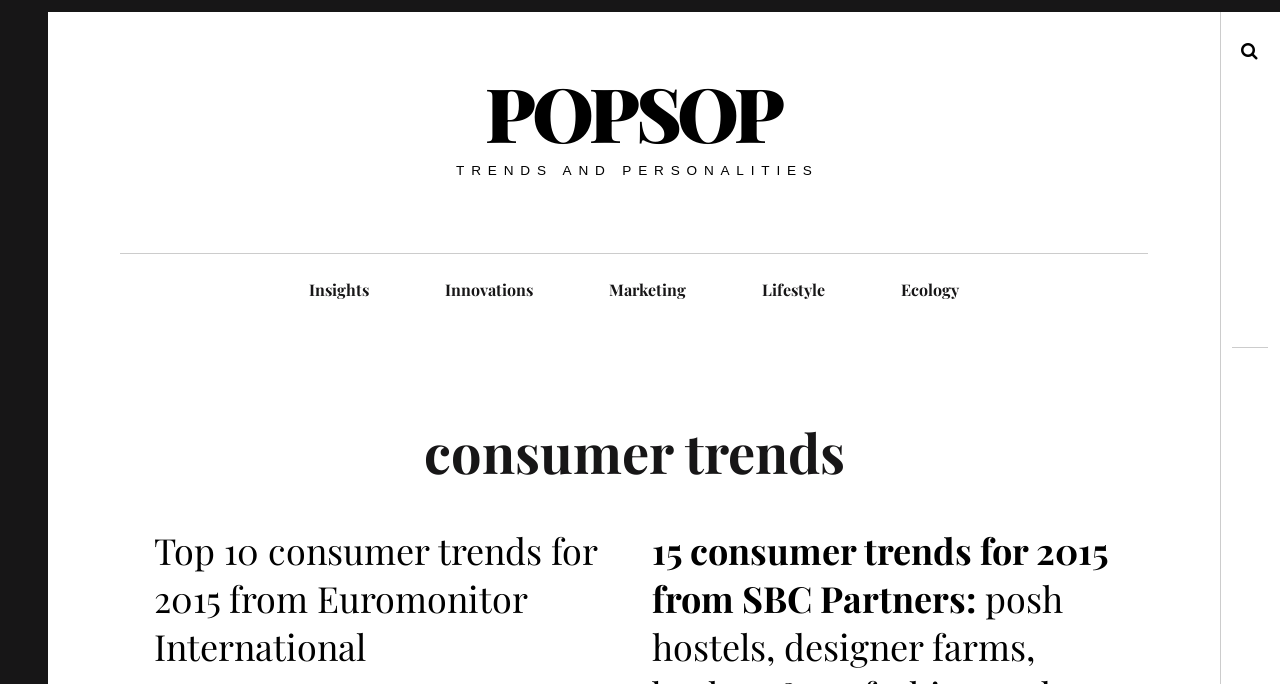What is the function of the icon at the top right corner?
Using the image, give a concise answer in the form of a single word or short phrase.

Search